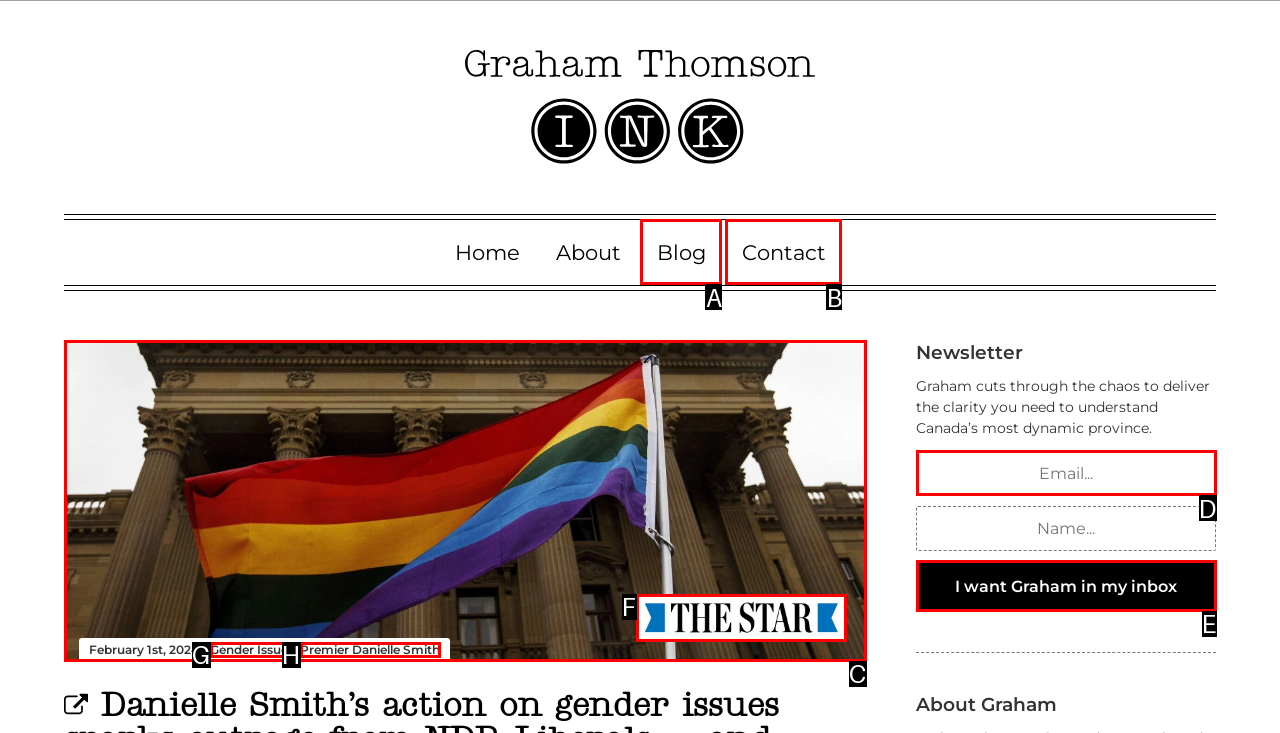Decide which UI element to click to accomplish the task: Subscribe to the Newsletter
Respond with the corresponding option letter.

E